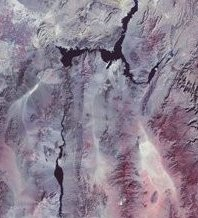Based on what you see in the screenshot, provide a thorough answer to this question: What is the possible application of small satellites in this context?

According to the caption, 'The image complements a discussion on topics such as small satellites' capabilities in regional mapping and disaster monitoring, emphasizing their role in capturing critical geographic data.' This suggests that small satellites have the capability to be used in regional mapping and disaster monitoring, which is relevant to the context of the image.